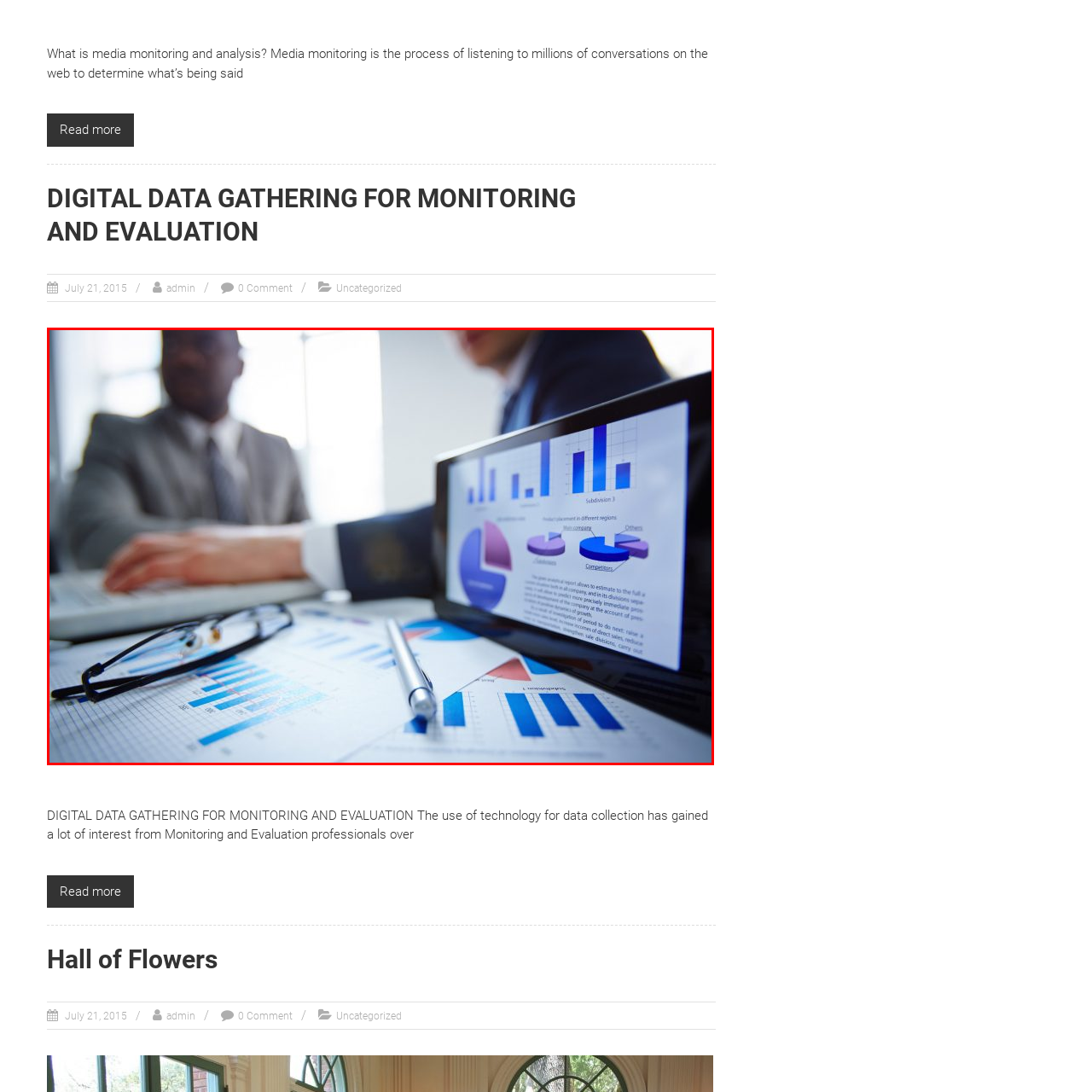What is the atmosphere in the scene?
Analyze the highlighted section in the red bounding box of the image and respond to the question with a detailed explanation.

The overall atmosphere in the scene is one of collaboration and analytical rigor, integral to effective monitoring and evaluation in a digital landscape. This is evident from the professionals engaged in a data analysis discussion, deeply immersed in conversation, and the focused work indicated by the glasses and pen on the table.